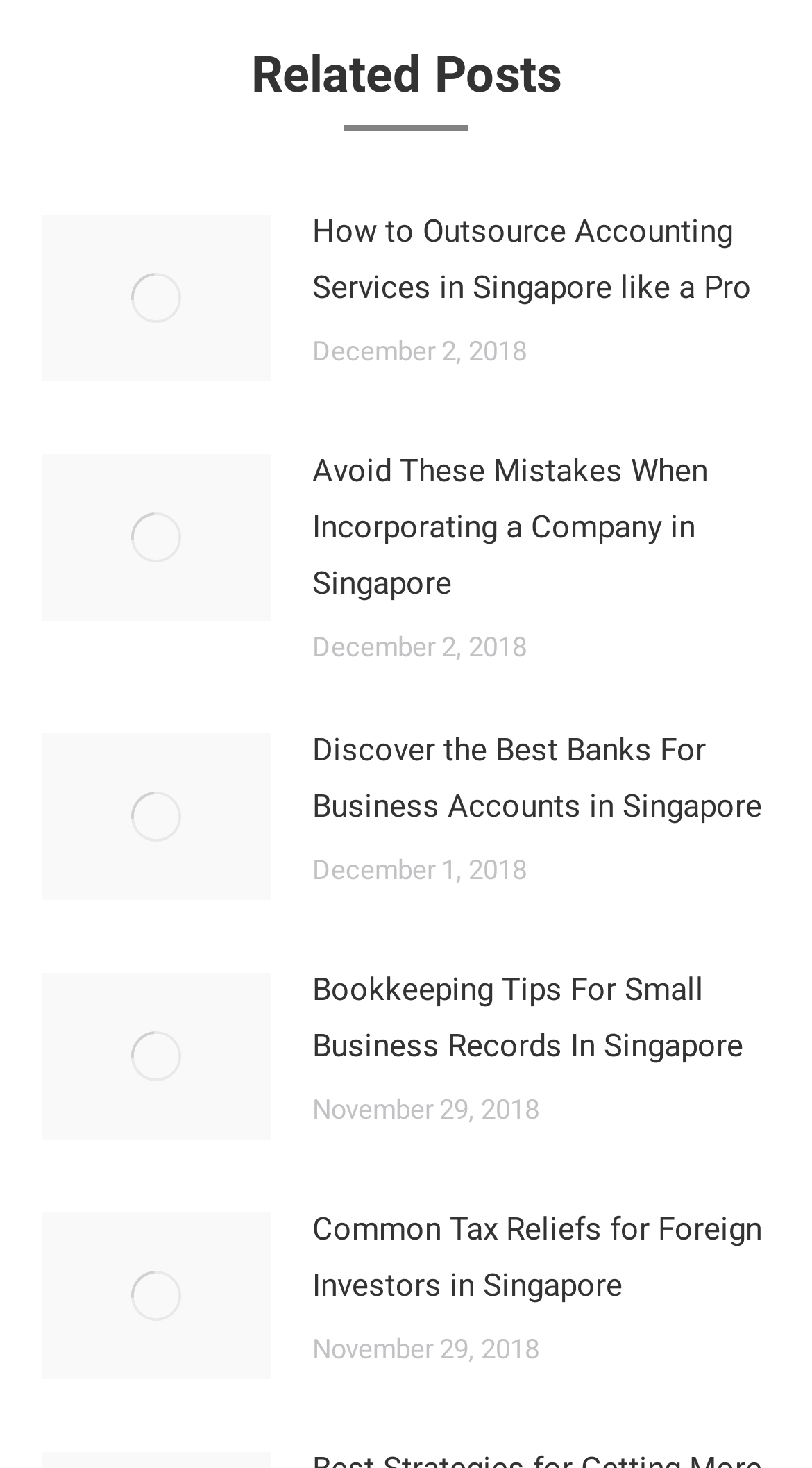Provide a short, one-word or phrase answer to the question below:
Are all related posts from the same year?

Yes